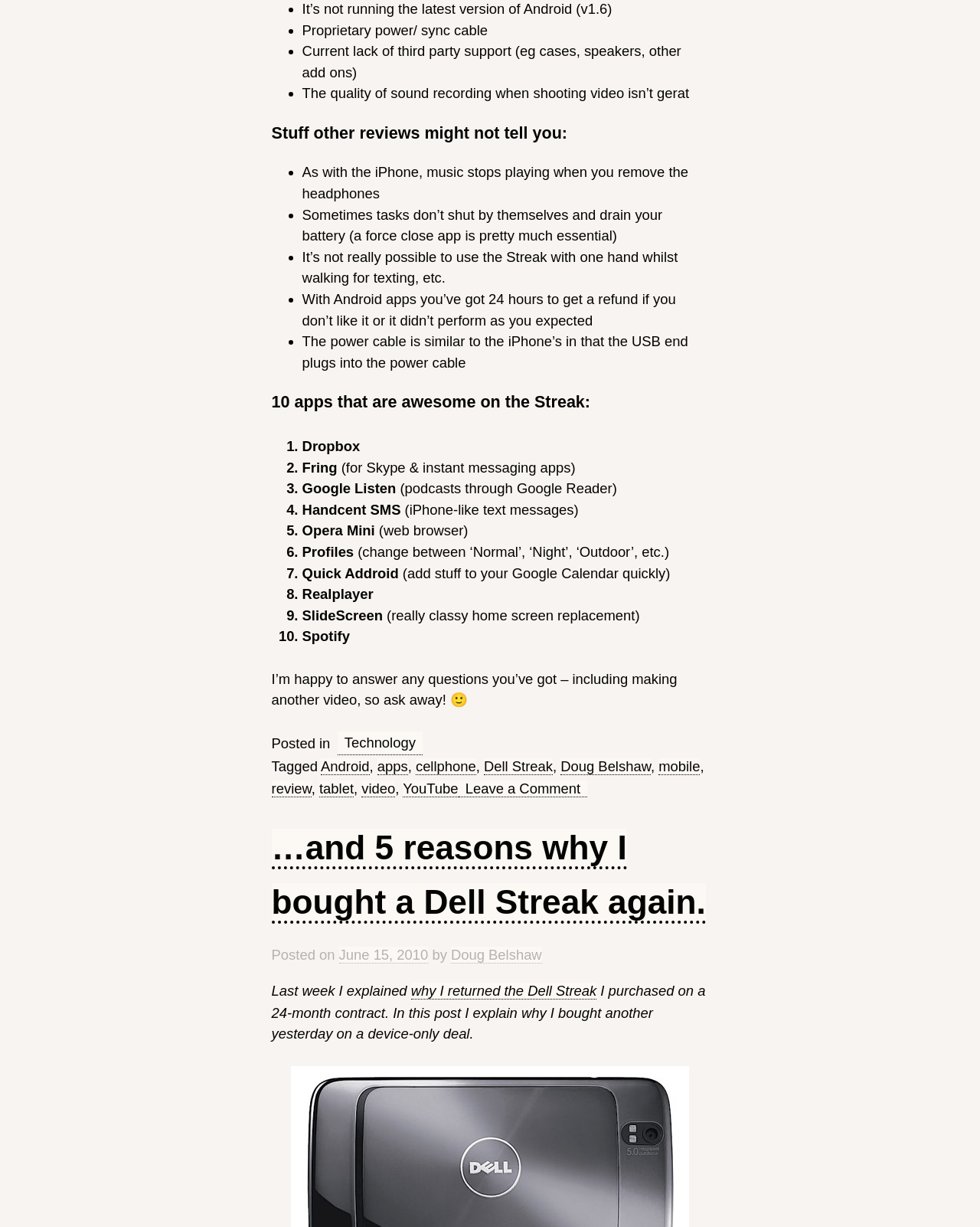What is the author's attitude towards answering questions?
Please provide a single word or phrase answer based on the image.

Happy